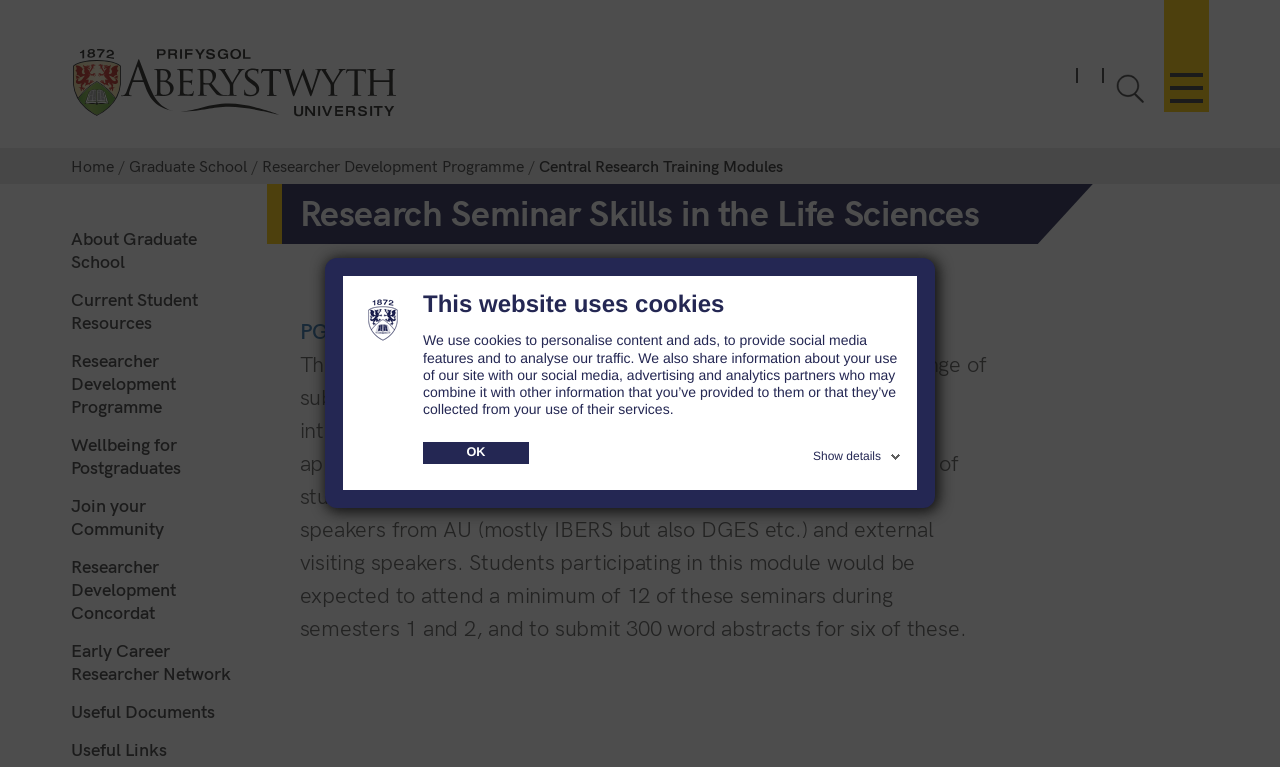What is the main heading of this webpage? Please extract and provide it.

Research Seminar Skills in the Life Sciences